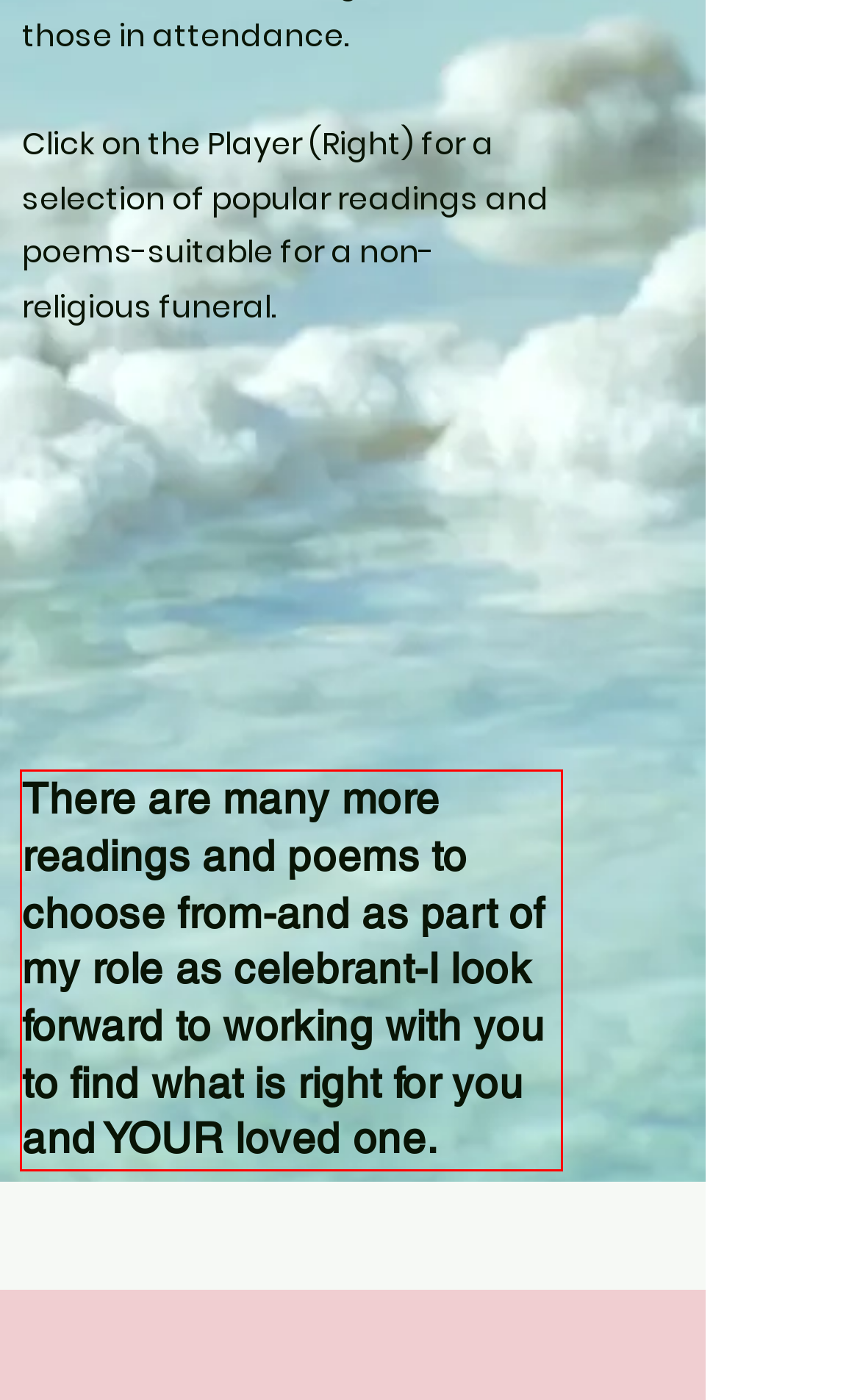Review the webpage screenshot provided, and perform OCR to extract the text from the red bounding box.

There are many more readings and poems to choose from-and as part of my role as celebrant-I look forward to working with you to find what is right for you and YOUR loved one.